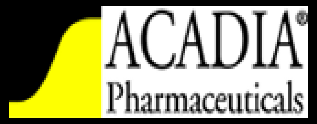What is the name of the treatment developed by ACADIA Pharmaceuticals?
Can you provide an in-depth and detailed response to the question?

According to the caption, ACADIA Pharmaceuticals is focused on innovative therapies for central nervous system disorders, including the development of Pimavanserin, a treatment aimed at managing Parkinson's Disease Psychosis. Therefore, the name of the treatment developed by ACADIA Pharmaceuticals is Pimavanserin.